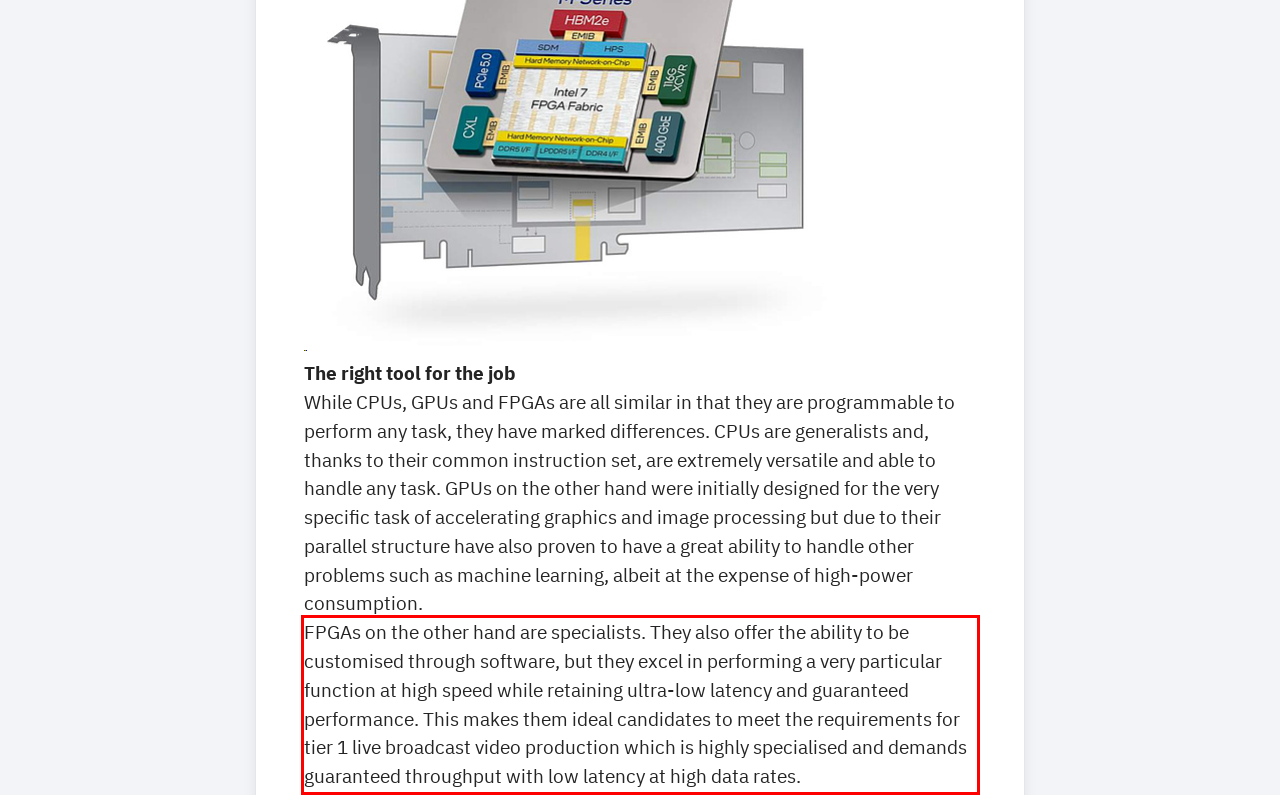You have a screenshot of a webpage with a red bounding box. Use OCR to generate the text contained within this red rectangle.

FPGAs on the other hand are specialists. They also offer the ability to be customised through software, but they excel in performing a very particular function at high speed while retaining ultra-low latency and guaranteed performance. This makes them ideal candidates to meet the requirements for tier 1 live broadcast video production which is highly specialised and demands guaranteed throughput with low latency at high data rates.